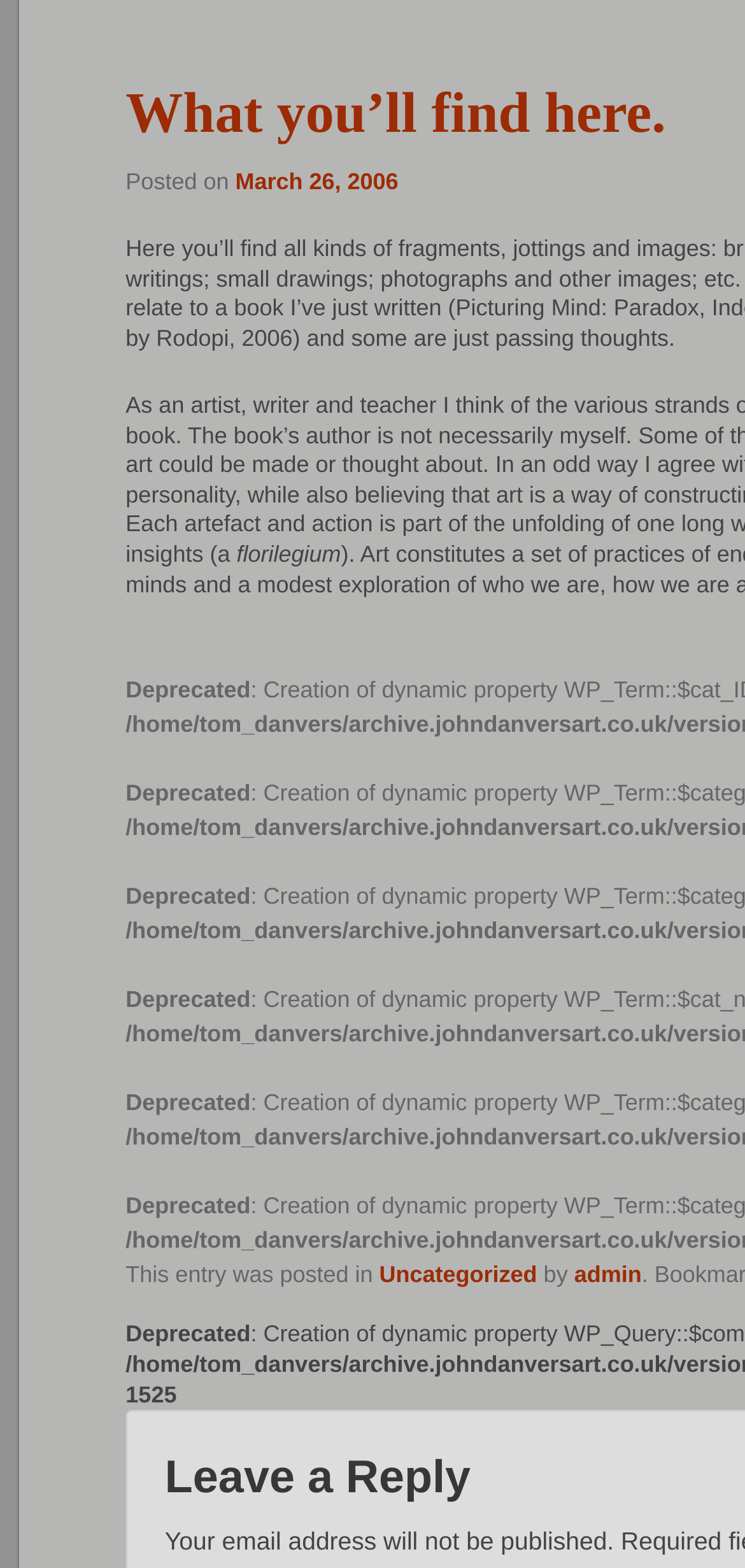Please respond to the question with a concise word or phrase:
What is the date of the post?

March 26, 2006